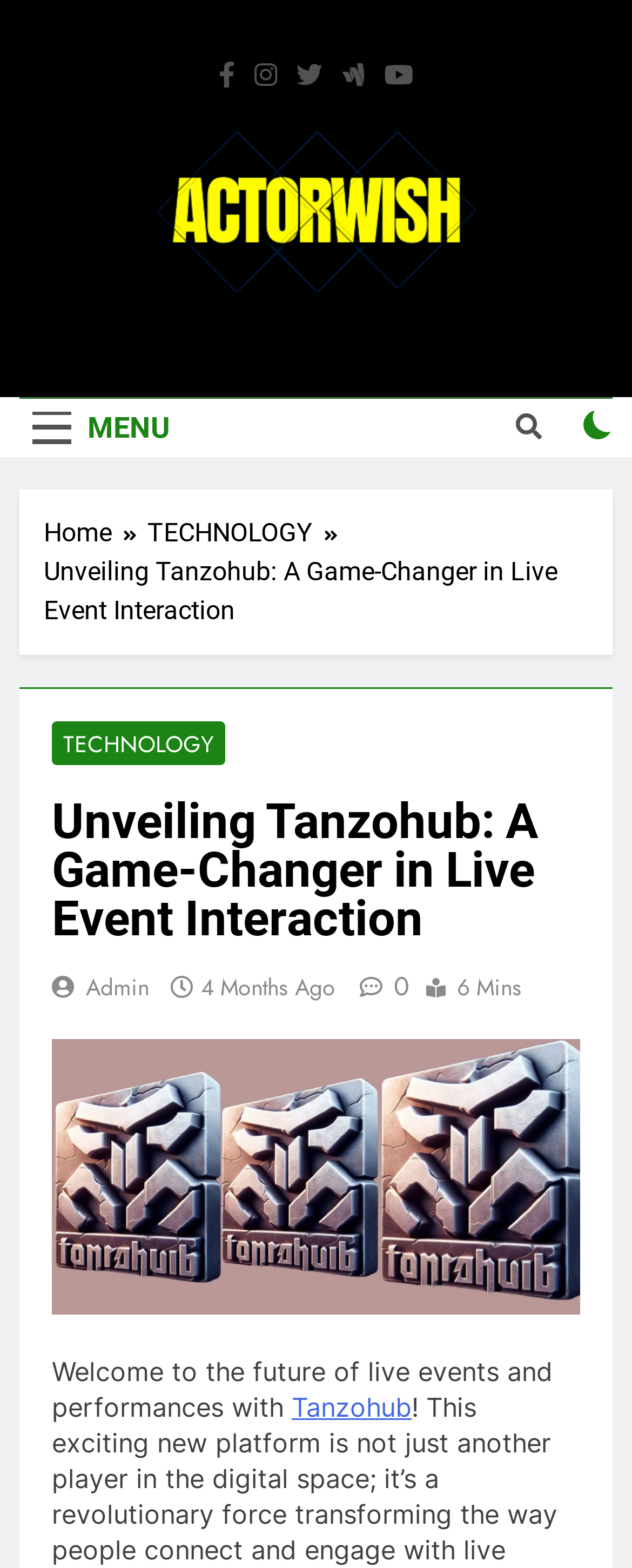Use a single word or phrase to answer the question: 
How long does it take to read the article?

6 Mins